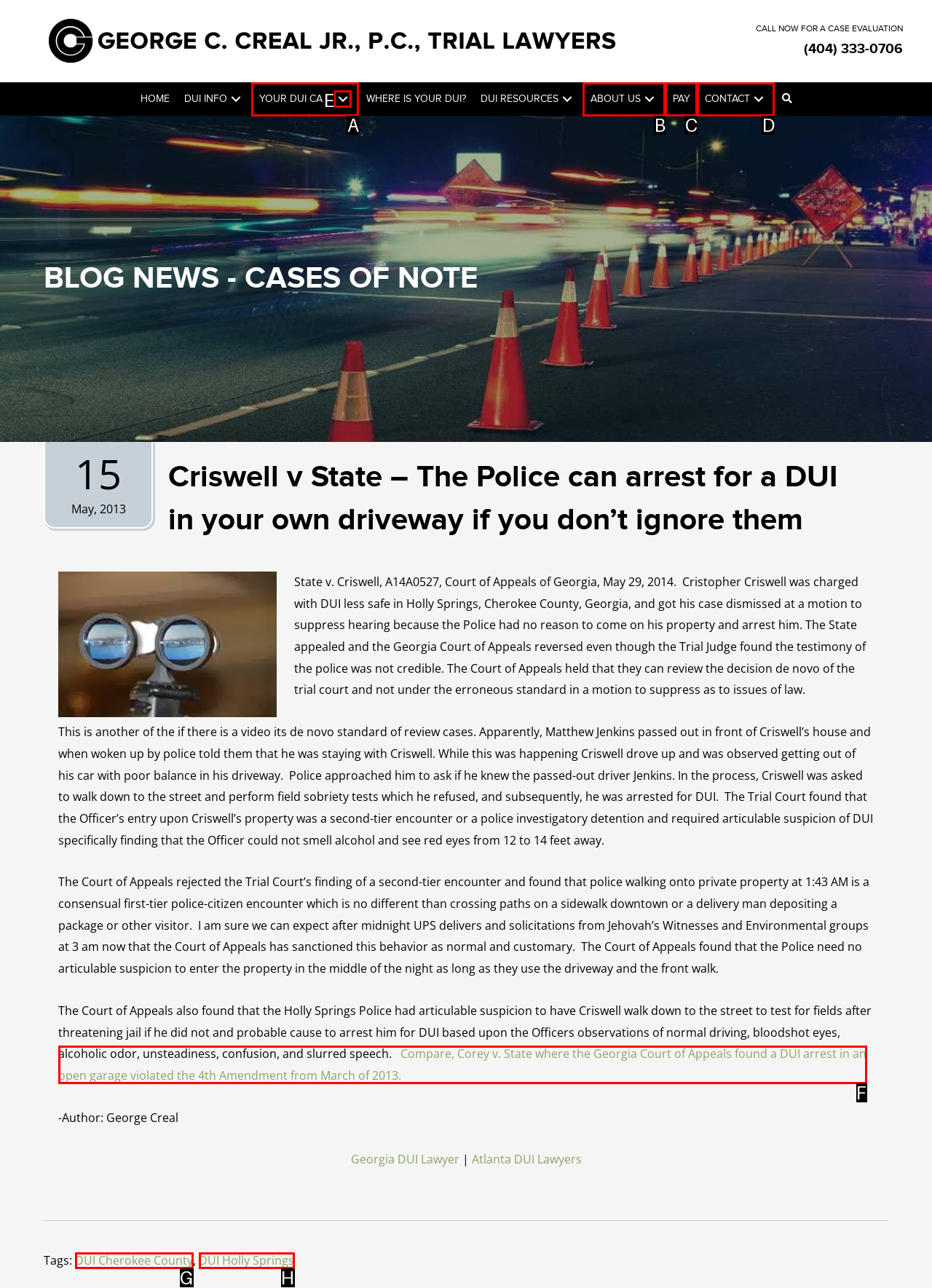Choose the letter that best represents the description: About Us. Provide the letter as your response.

B